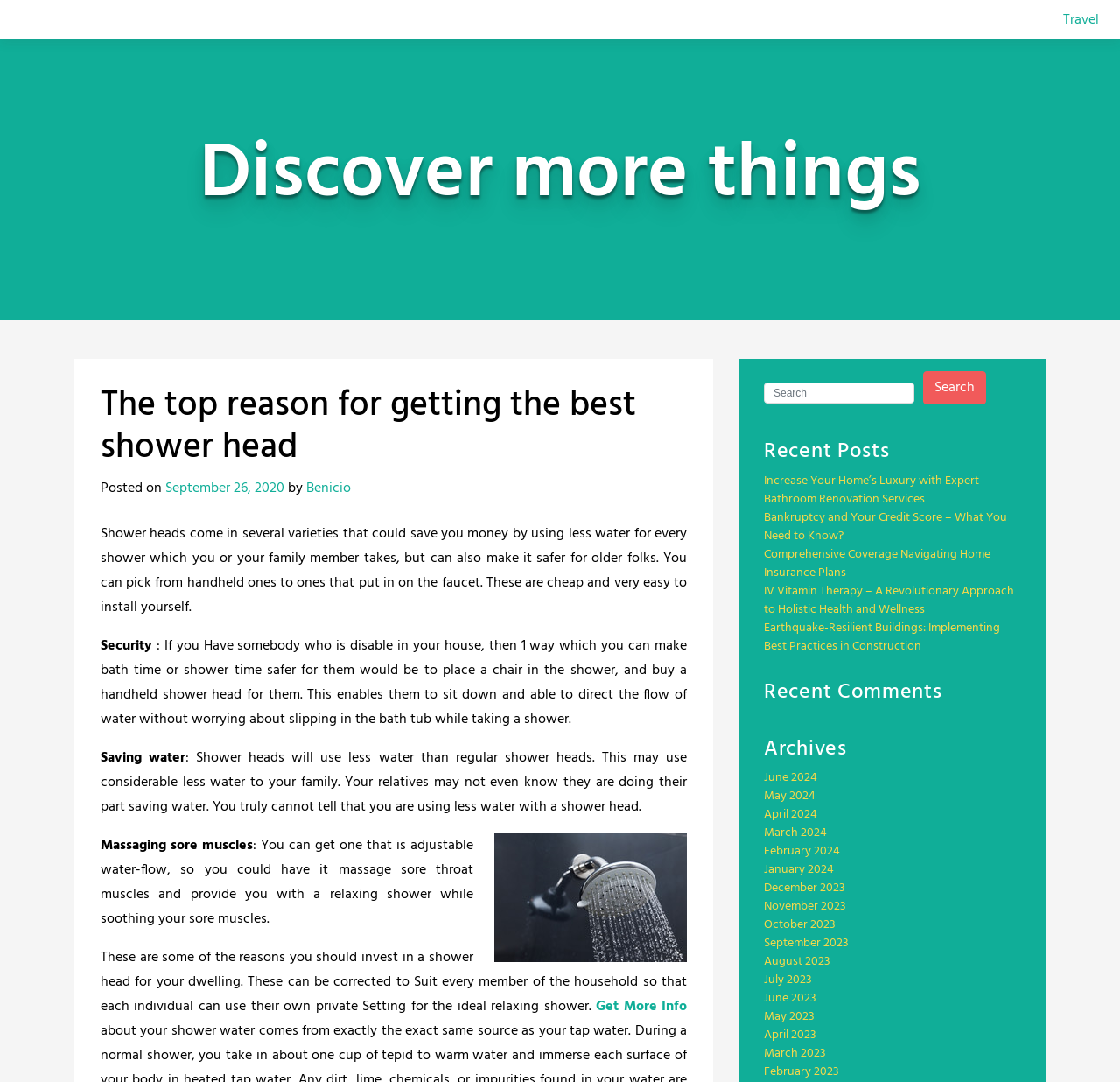Find the bounding box coordinates of the clickable element required to execute the following instruction: "Read the article about shower heads". Provide the coordinates as four float numbers between 0 and 1, i.e., [left, top, right, bottom].

[0.09, 0.356, 0.613, 0.463]